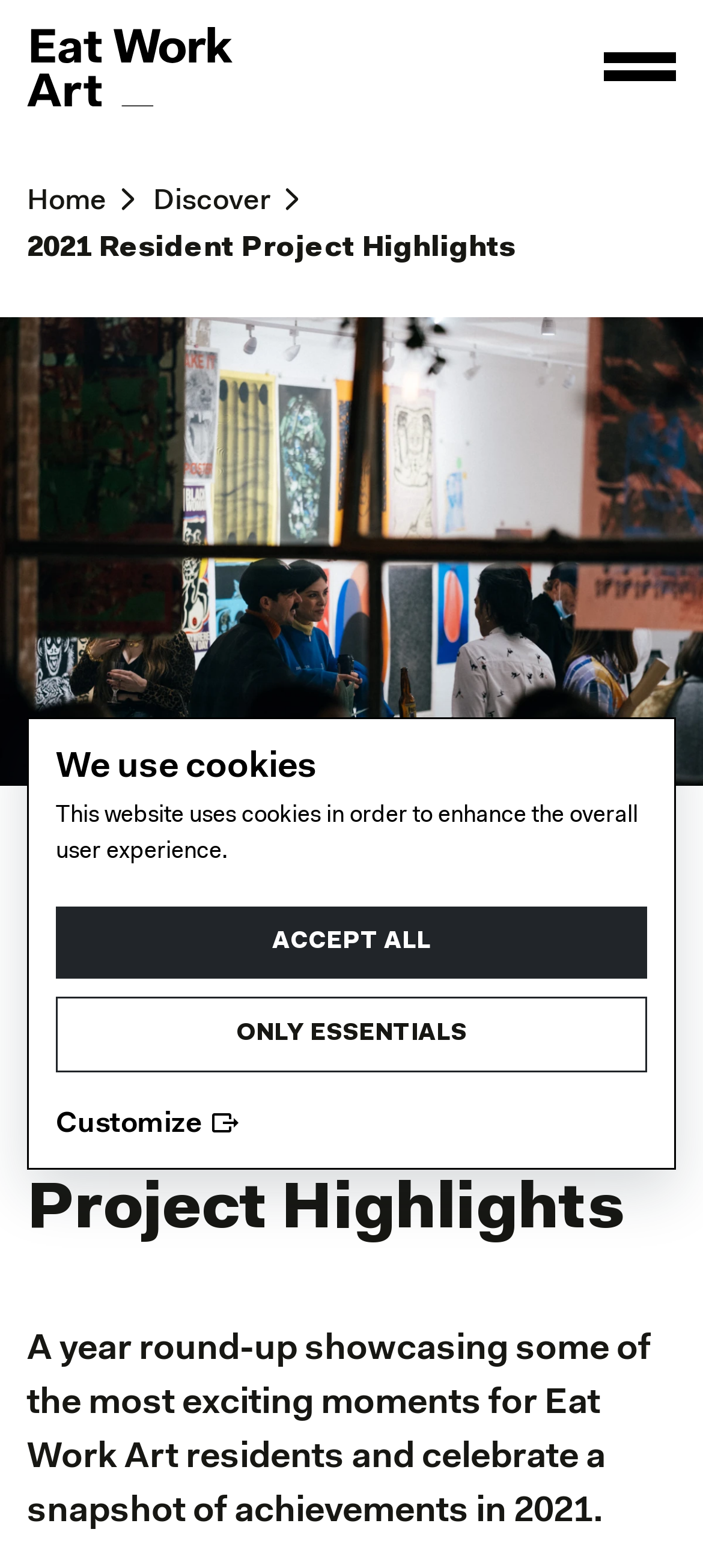Create an elaborate caption for the webpage.

The webpage is a showcase of the best resident projects from creative businesses in studios at Eat Work Art sites. At the top left corner, there is a logo link, and next to it, a burger button that expands to reveal a menu with links to "Home" and "Discover". Below the logo, there is a heading that reads "2021 Resident Project Highlights". 

A large image takes up most of the top section of the page, spanning the entire width. Below the image, there are social media links to Facebook, Twitter, and Email, aligned to the left. 

Further down, there is a heading that repeats the title "2021 Resident Project Highlights", followed by a paragraph of text that summarizes the content of the page, describing it as a year-round-up showcasing some of the most exciting moments for Eat Work Art residents and celebrating a snapshot of achievements in 2021.

At the bottom of the page, there is a section related to cookies, with a message "We use cookies" and a longer text explaining that the website uses cookies to enhance the overall user experience. Below this text, there are three buttons: "ACCEPT ALL", "ONLY ESSENTIALS", and "Customize".